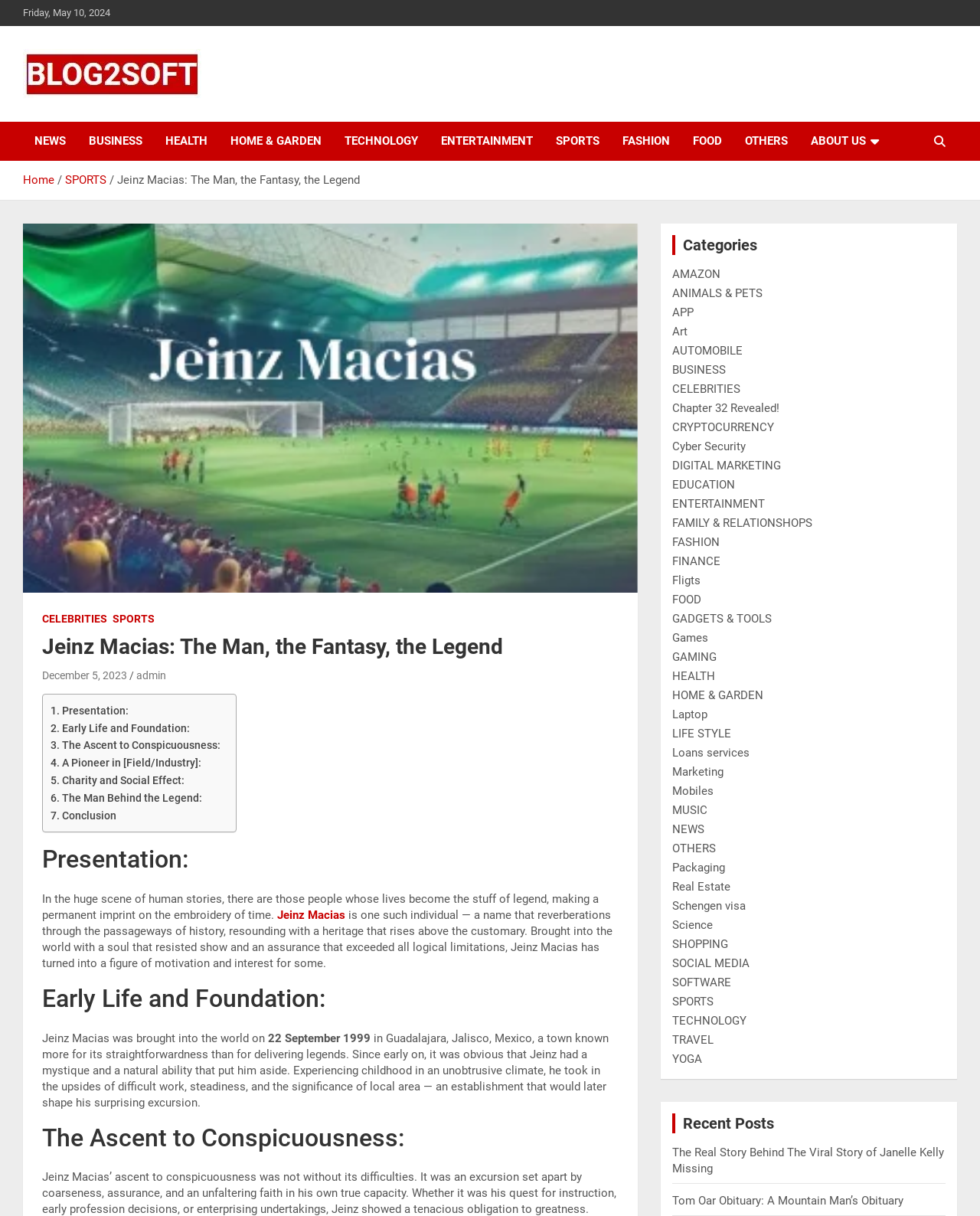Generate a comprehensive description of the webpage.

This webpage is about Jeinz Macias, a legendary figure who has made a permanent impact on history. At the top of the page, there is a logo and a navigation menu with links to various categories such as NEWS, BUSINESS, HEALTH, and ENTERTAINMENT. Below the navigation menu, there is a breadcrumbs section showing the current page's location, with links to Home and SPORTS.

The main content of the page is divided into sections, each with a heading. The first section is titled "Presentation" and has a brief introduction to Jeinz Macias, describing him as a figure of inspiration and interest. The next section is "Early Life and Foundation," which provides details about Jeinz's birthplace, date of birth, and his early life.

The following sections are "The Ascent to Conspicuousness," "A Pioneer in [Field/Industry]," "Charity and Social Effect," and "The Man Behind the Legend." Each section has links to related topics and provides more information about Jeinz's life and achievements.

On the right side of the page, there is a list of categories with links to various topics such as AMAZON, ANIMALS & PETS, APP, and more. This list is quite extensive, covering a wide range of subjects.

Overall, the webpage is dedicated to showcasing Jeinz Macias's life, achievements, and legacy, with a focus on his inspirational story and the impact he has had on history.